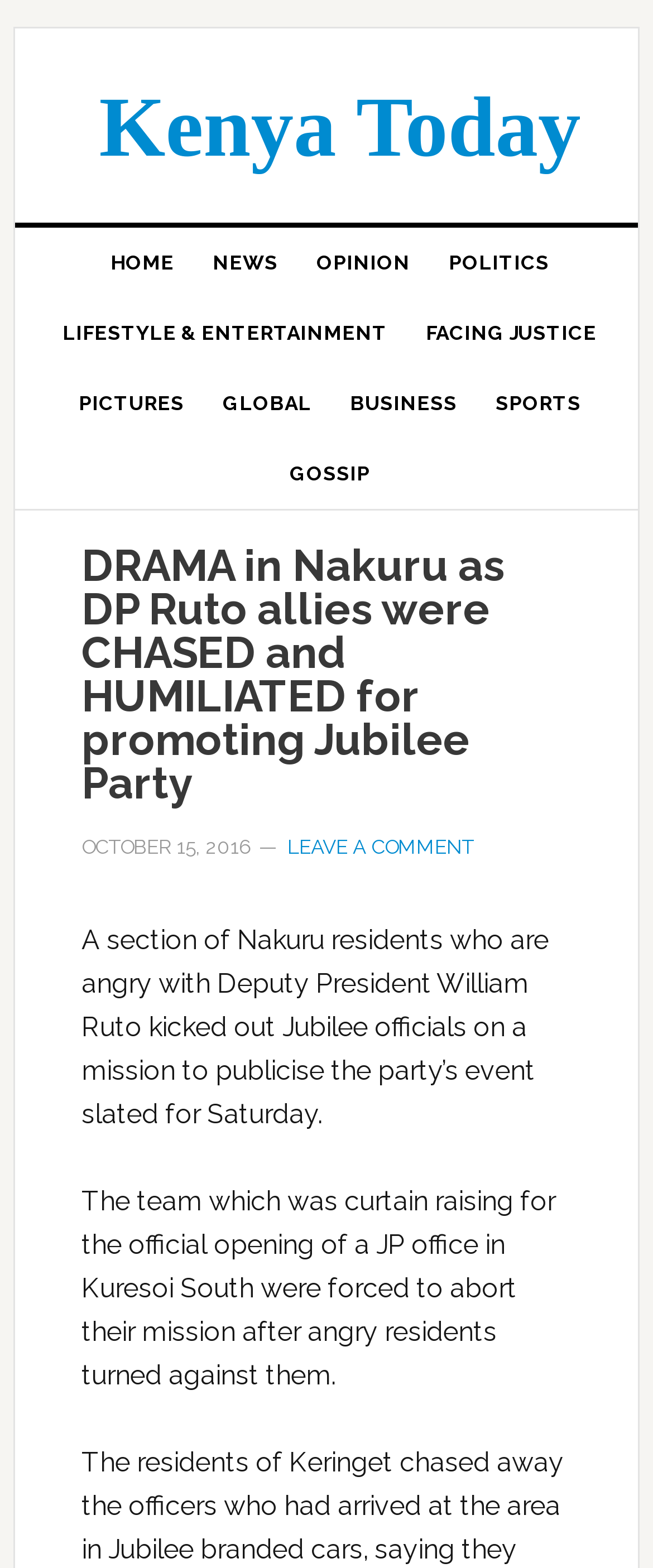Where did the incident involving Jubilee officials take place?
Could you please answer the question thoroughly and with as much detail as possible?

I found the answer by reading the article's content, specifically the sentence 'A section of Nakuru residents who are angry with Deputy President William Ruto kicked out Jubilee officials on a mission to publicise the party’s event slated for Saturday.'